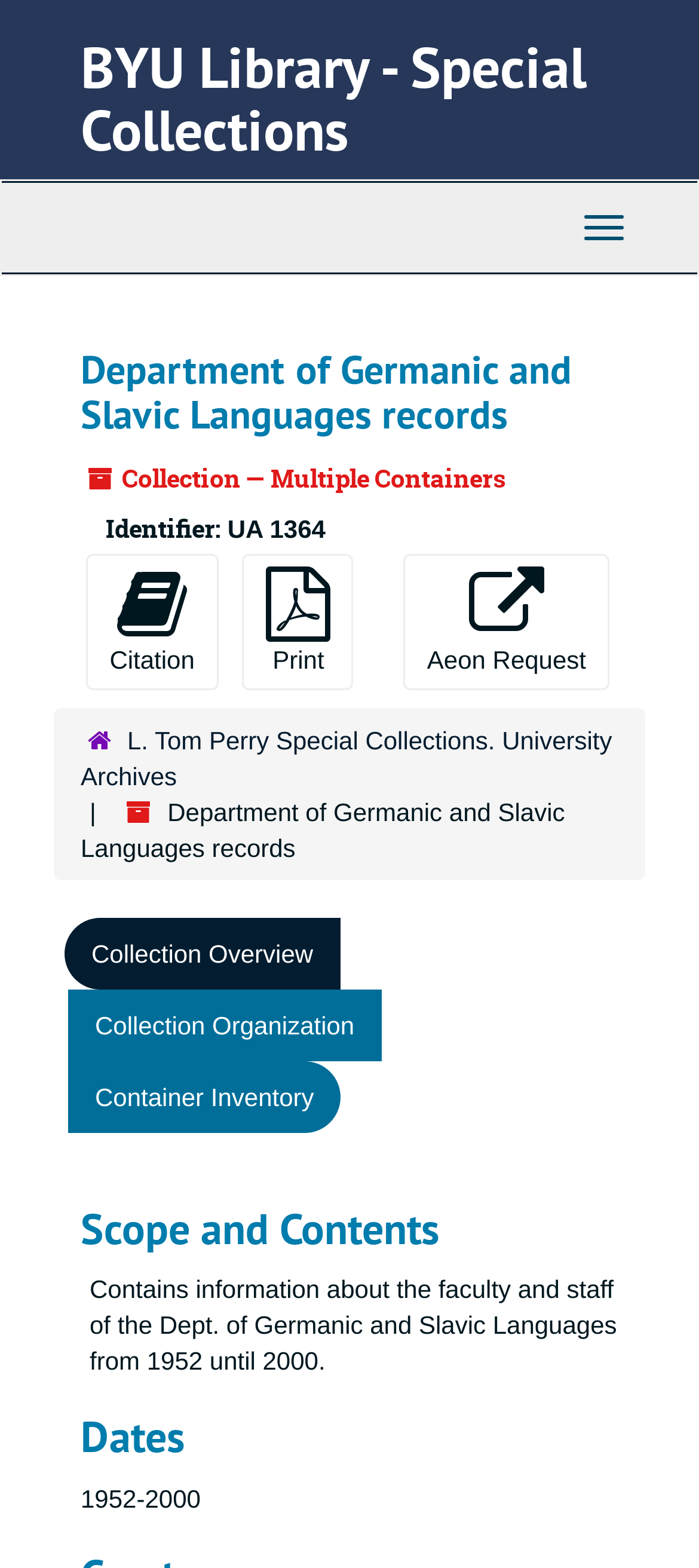Identify the bounding box coordinates of the HTML element based on this description: "Collection Overview".

[0.092, 0.585, 0.486, 0.631]